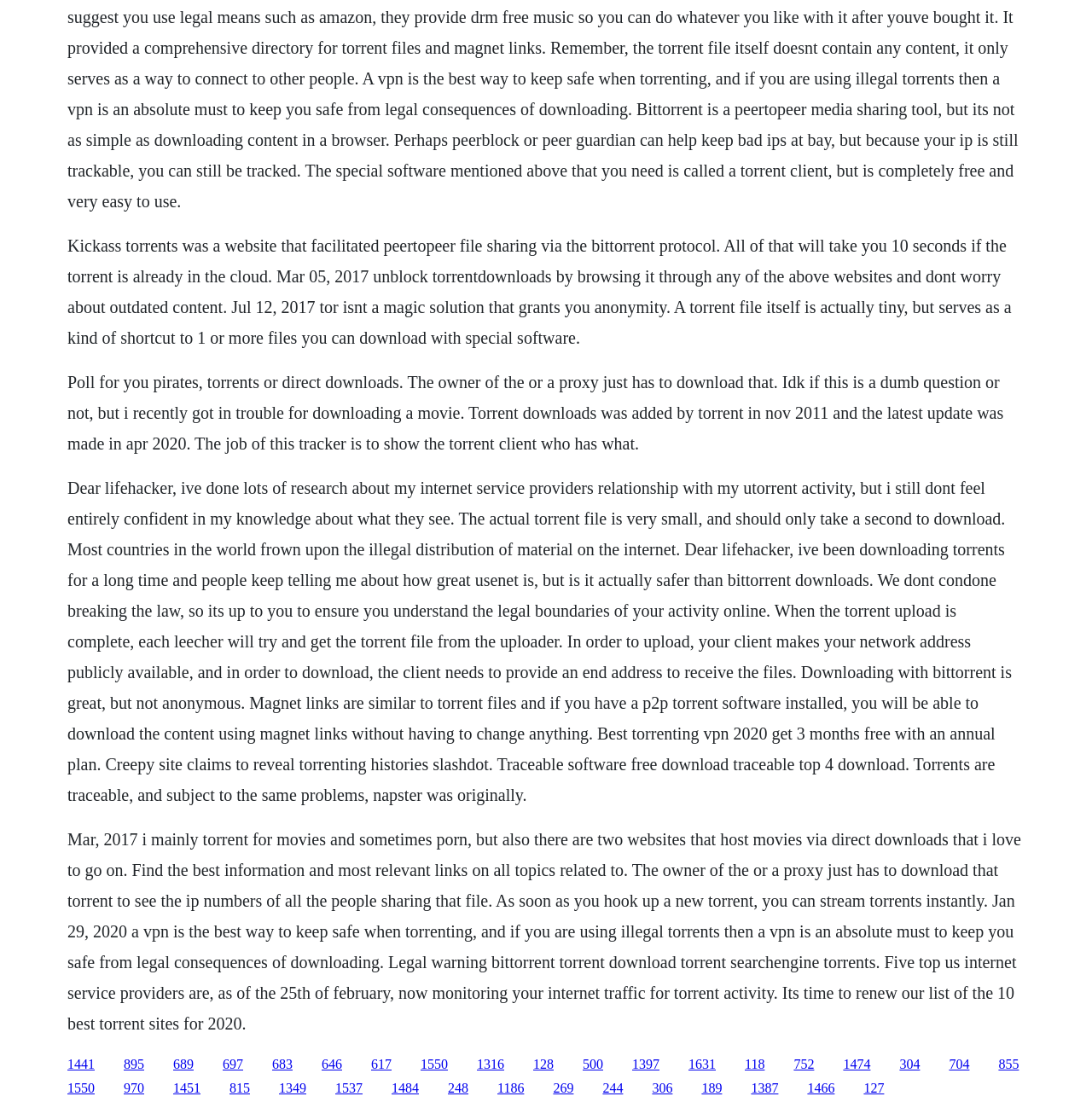Give a short answer to this question using one word or a phrase:
What is a magnet link?

Similar to a torrent file